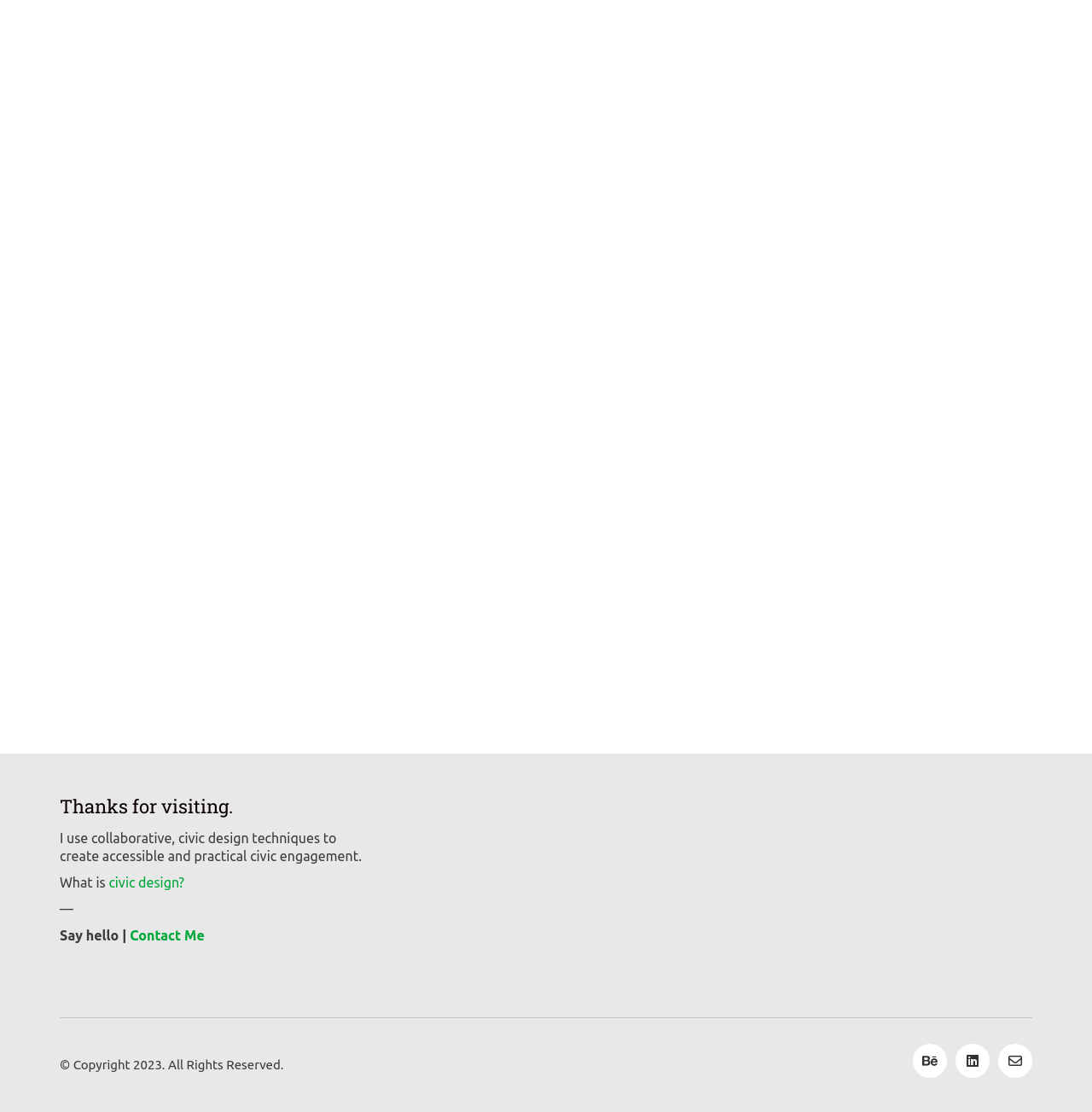How many social media links are there? Examine the screenshot and reply using just one word or a brief phrase.

3